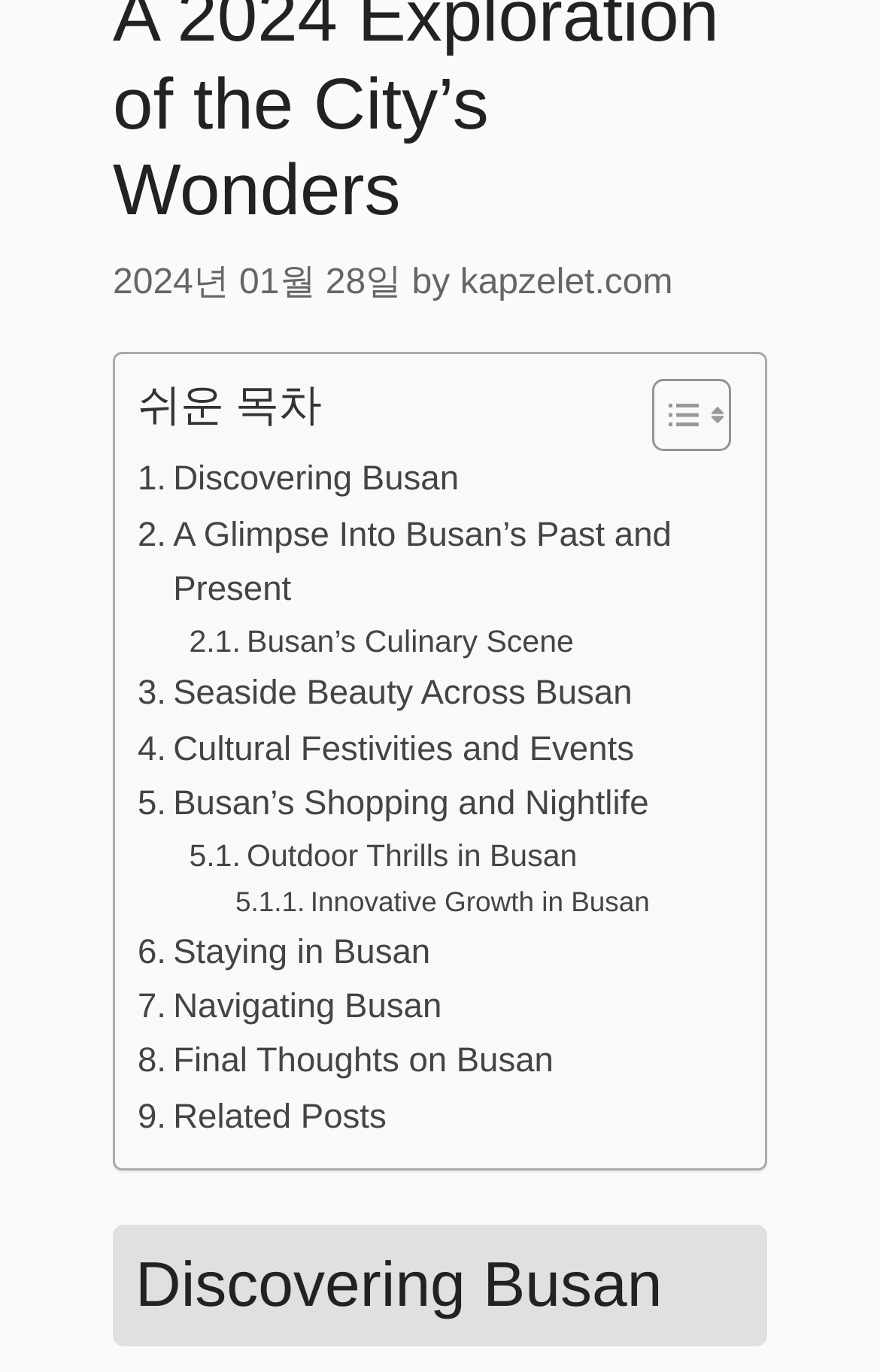Pinpoint the bounding box coordinates of the element that must be clicked to accomplish the following instruction: "View messages". The coordinates should be in the format of four float numbers between 0 and 1, i.e., [left, top, right, bottom].

None